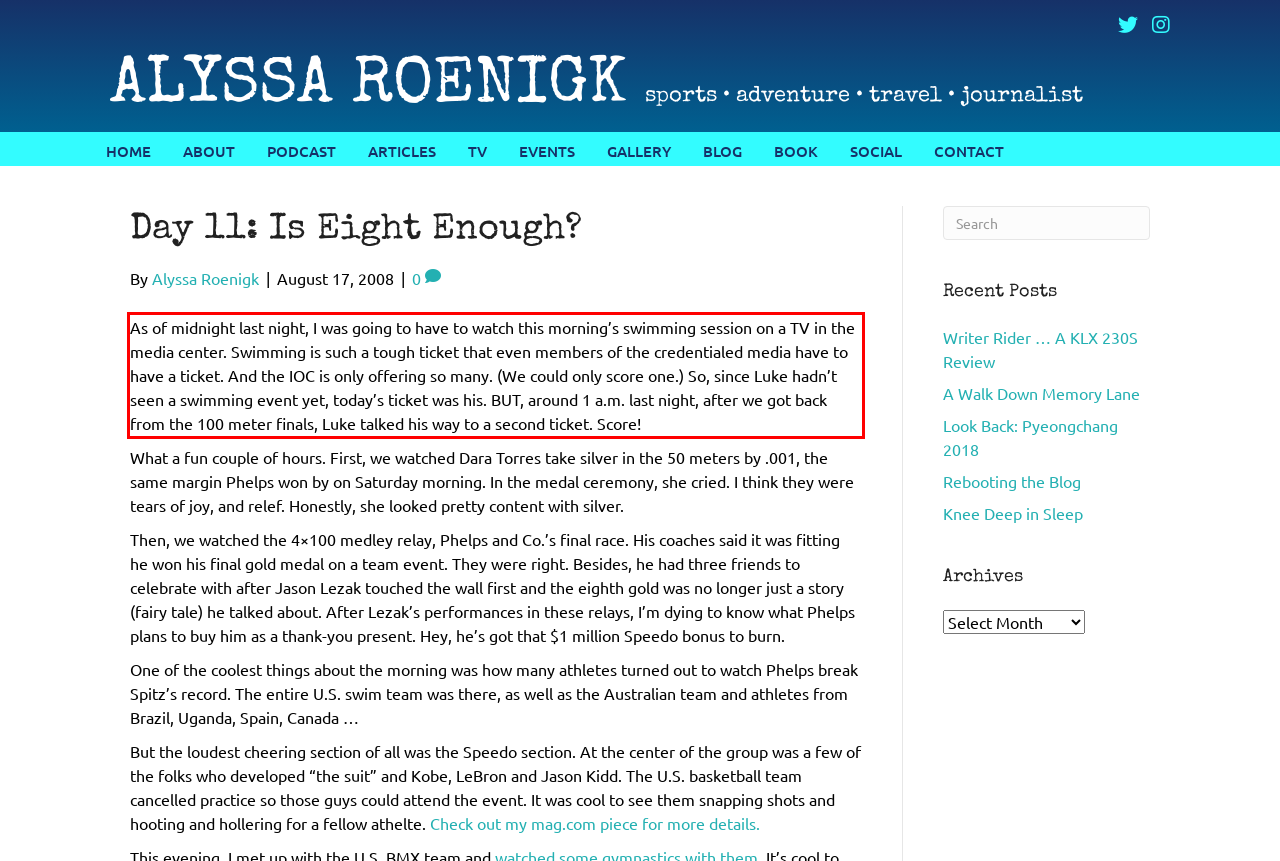Analyze the screenshot of the webpage and extract the text from the UI element that is inside the red bounding box.

As of midnight last night, I was going to have to watch this morning’s swimming session on a TV in the media center. Swimming is such a tough ticket that even members of the credentialed media have to have a ticket. And the IOC is only offering so many. (We could only score one.) So, since Luke hadn’t seen a swimming event yet, today’s ticket was his. BUT, around 1 a.m. last night, after we got back from the 100 meter finals, Luke talked his way to a second ticket. Score!